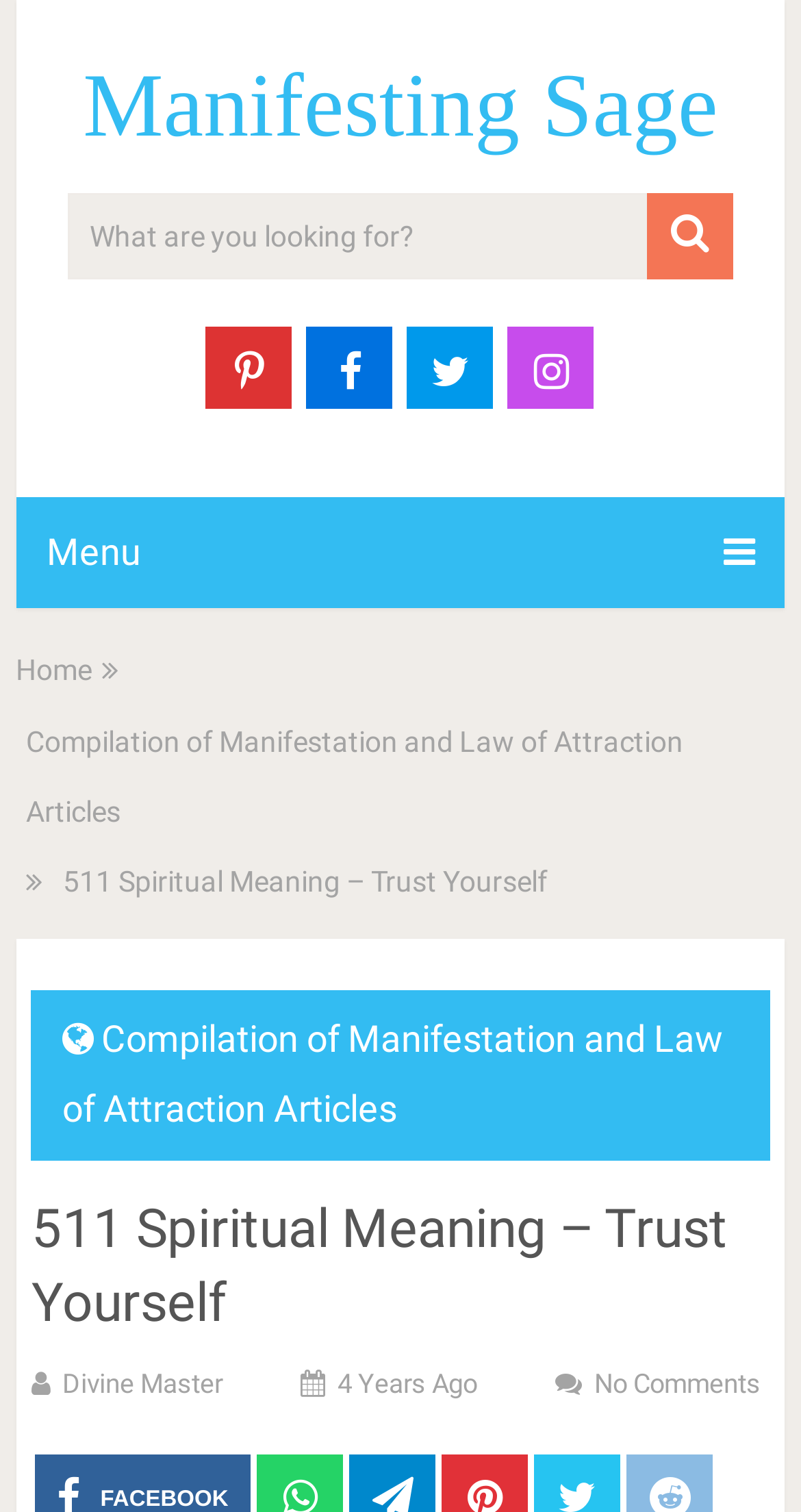Please identify the bounding box coordinates of the element on the webpage that should be clicked to follow this instruction: "search for something". The bounding box coordinates should be given as four float numbers between 0 and 1, formatted as [left, top, right, bottom].

[0.084, 0.128, 0.916, 0.185]